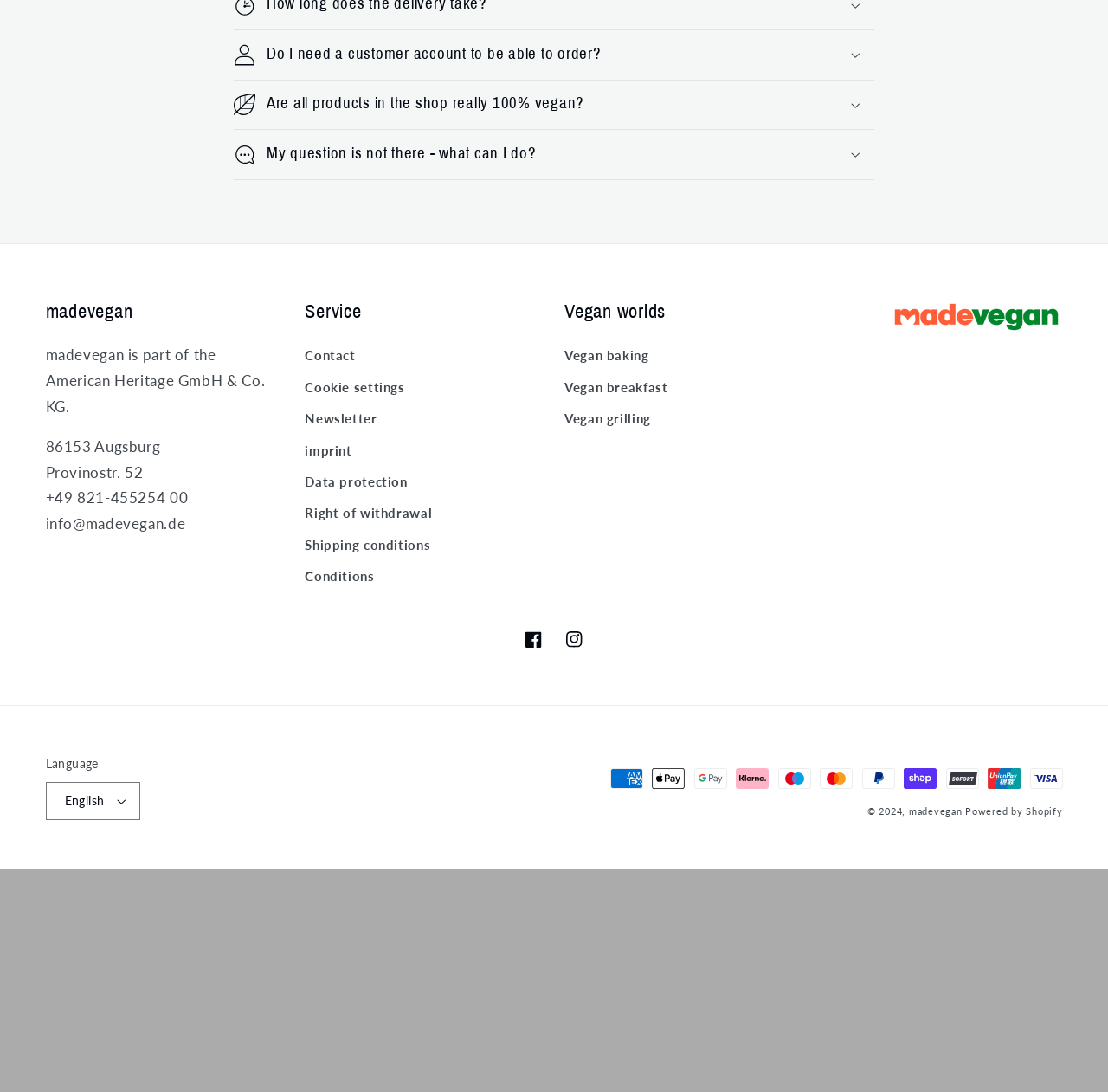Please specify the bounding box coordinates of the element that should be clicked to execute the given instruction: 'Click on 'Do I need a customer account to be able to order?''. Ensure the coordinates are four float numbers between 0 and 1, expressed as [left, top, right, bottom].

[0.211, 0.028, 0.789, 0.073]